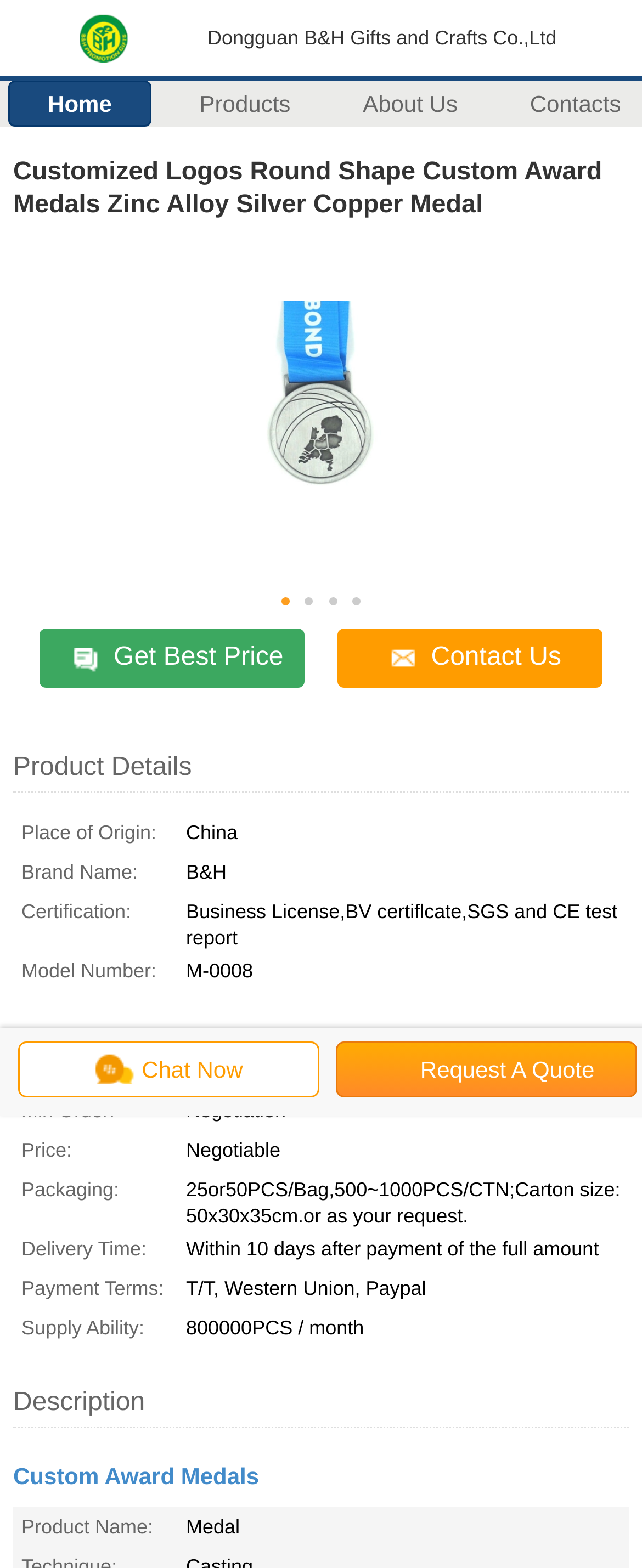Please answer the following question using a single word or phrase: What is the brand name of the product?

B&H